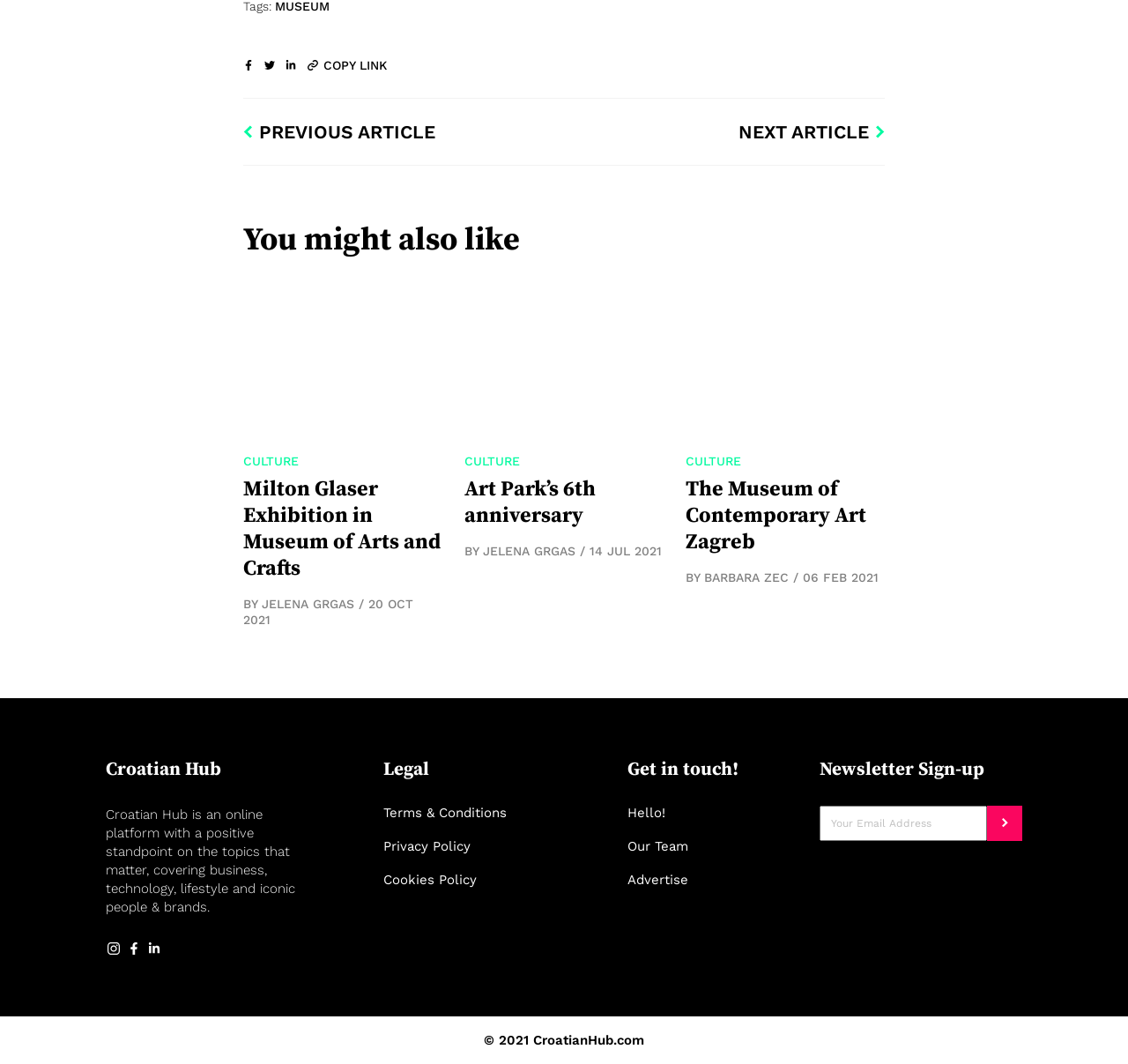Determine the bounding box coordinates of the region that needs to be clicked to achieve the task: "Subscribe to the newsletter".

[0.727, 0.757, 0.875, 0.79]